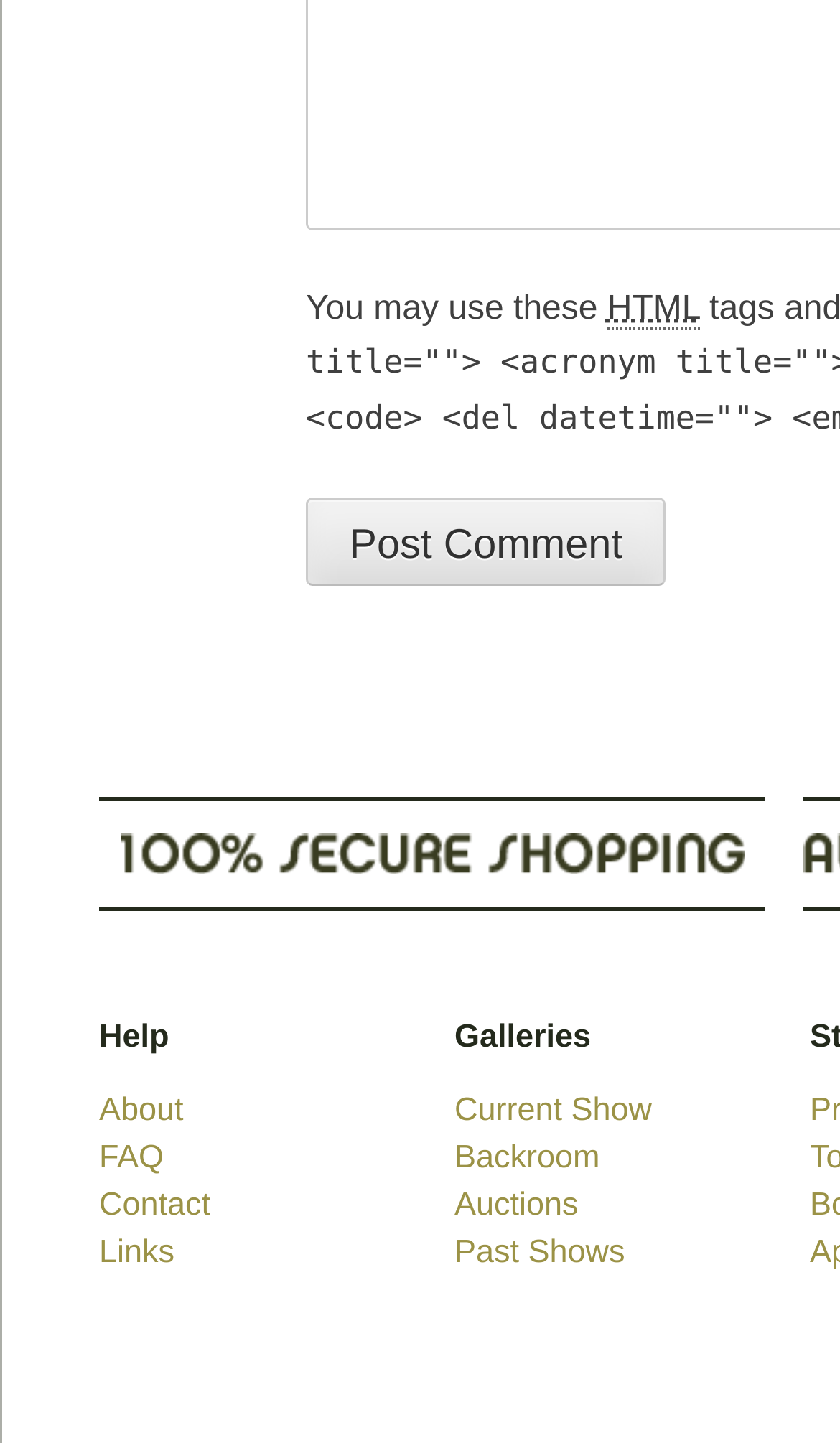Respond to the question below with a single word or phrase:
What is the last link in the bottom section?

Past Shows